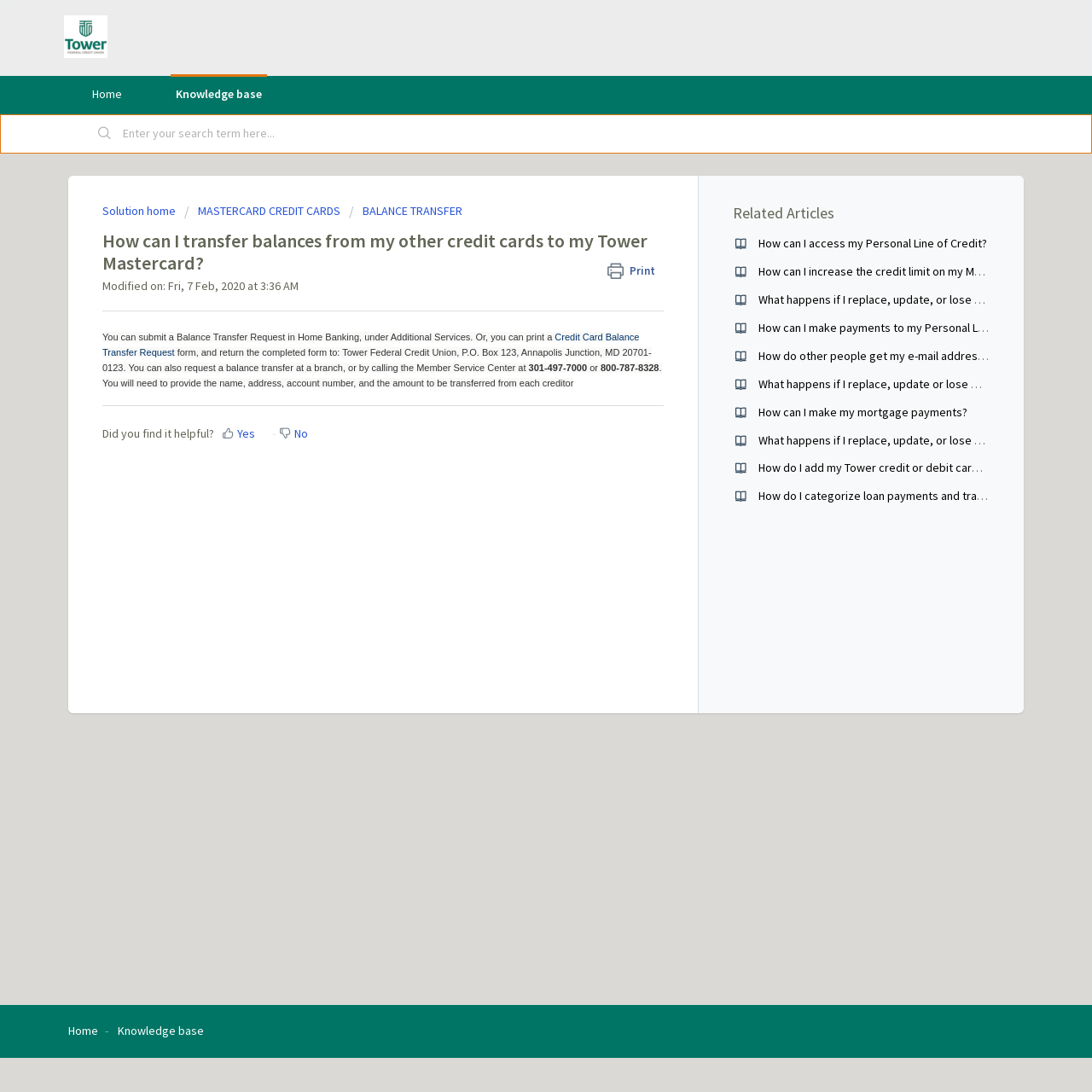What is the modified date of the webpage content?
Based on the screenshot, give a detailed explanation to answer the question.

I found the modified date in the webpage, which is displayed as 'Modified on: Fri, 7 Feb, 2020 at 3:36 AM'.